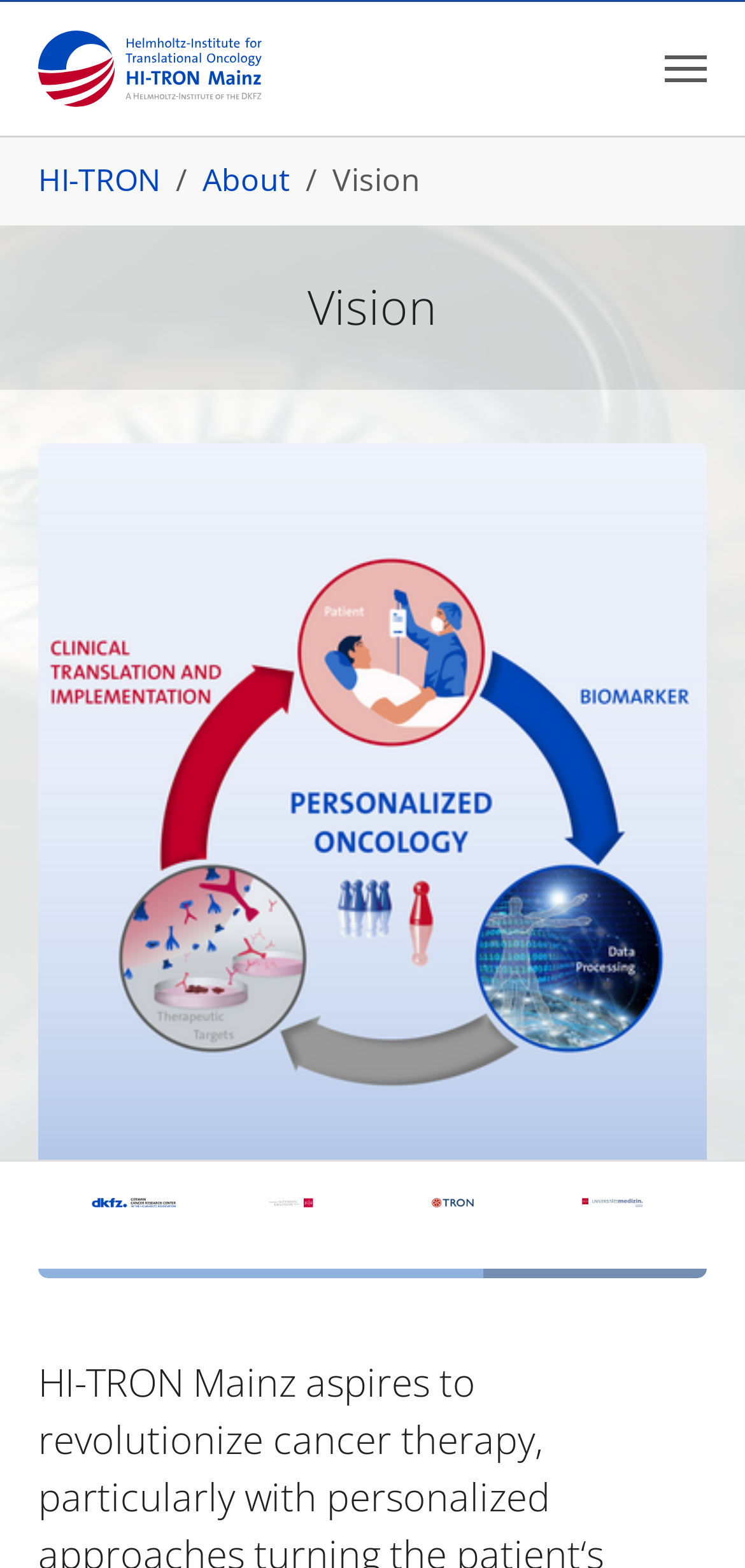Locate the bounding box coordinates of the element I should click to achieve the following instruction: "Toggle navigation".

[0.892, 0.023, 0.949, 0.065]